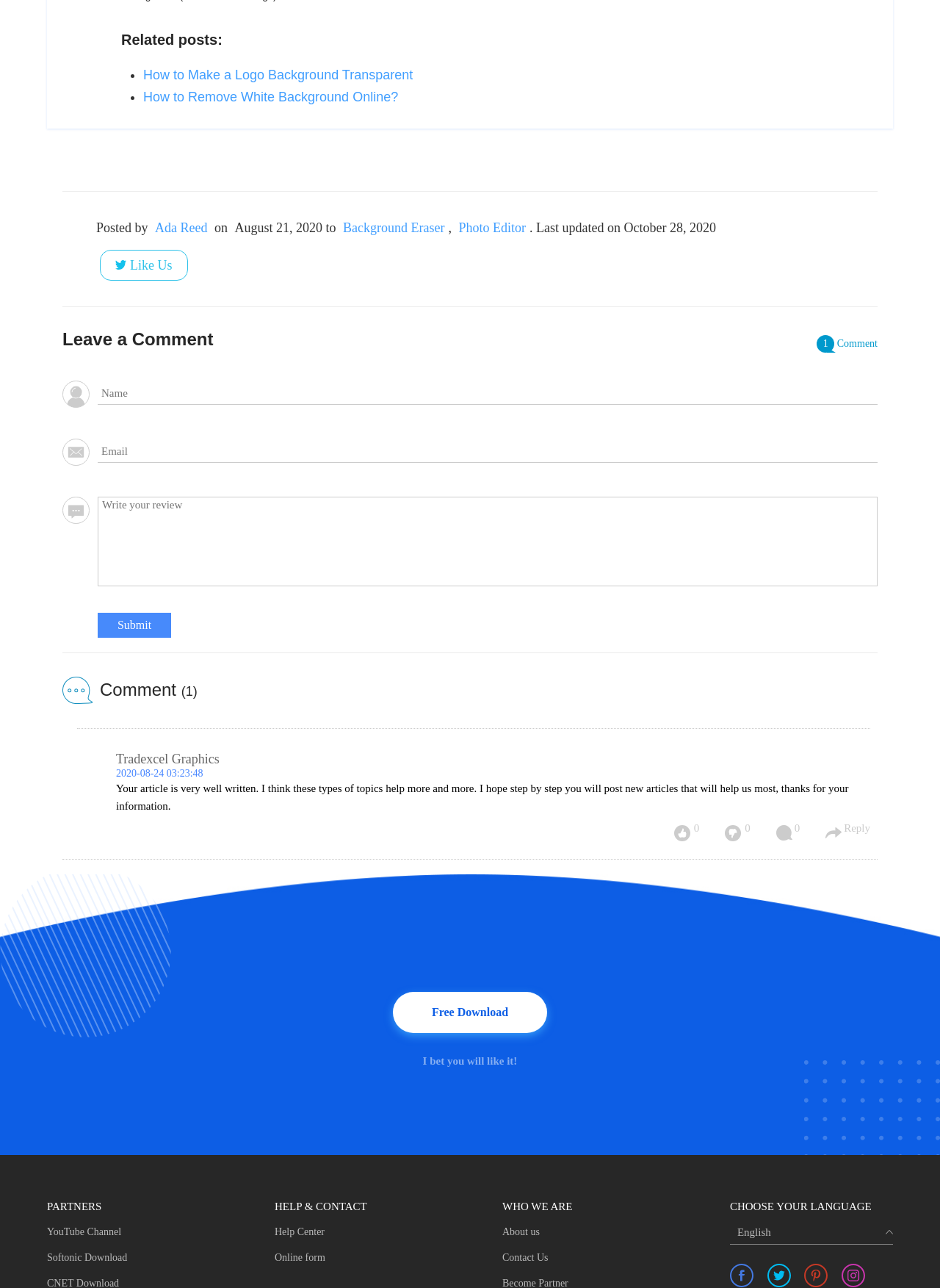Who is the author of the article?
Using the image as a reference, give a one-word or short phrase answer.

Ada Reed